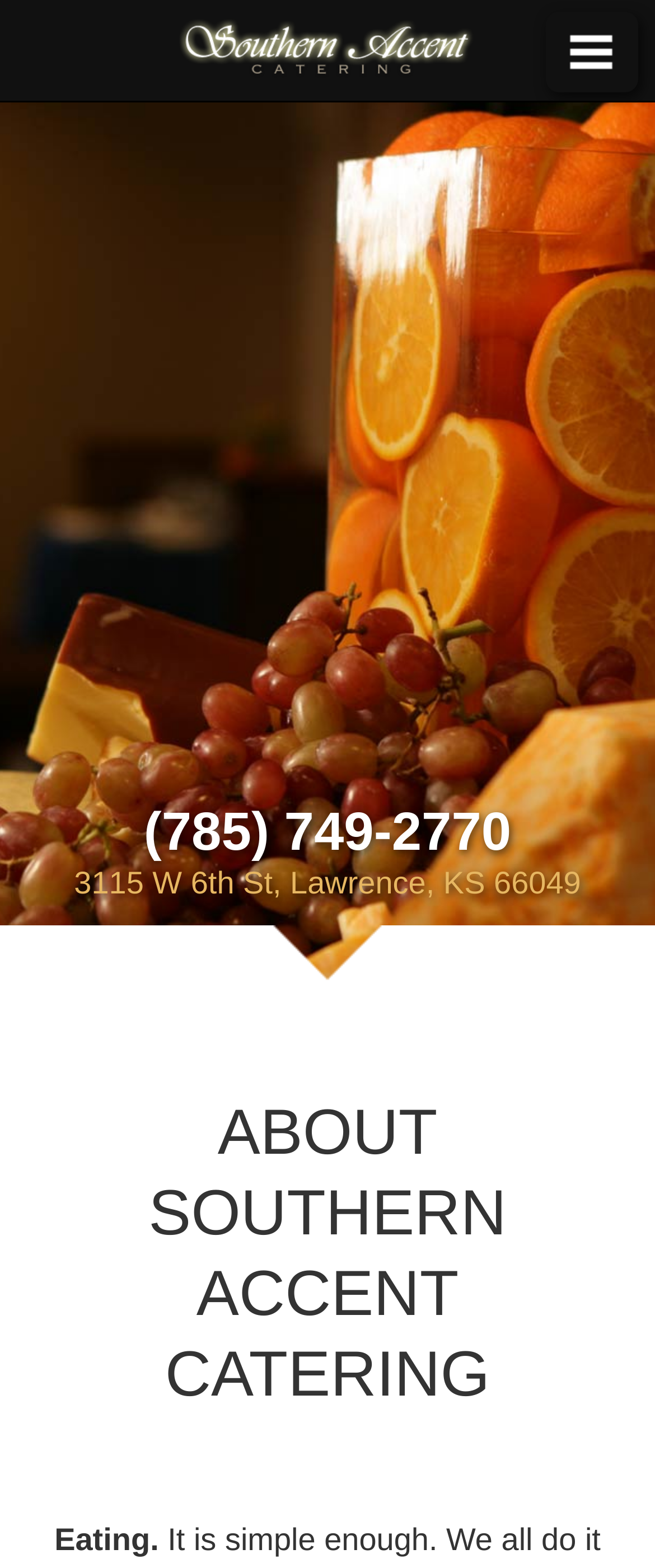Look at the image and give a detailed response to the following question: What is the last word of the sentence 'Eating.'?

I found the last word by looking at the static text element located at [0.083, 0.97, 0.243, 0.992] which displays the sentence as 'Eating.'.